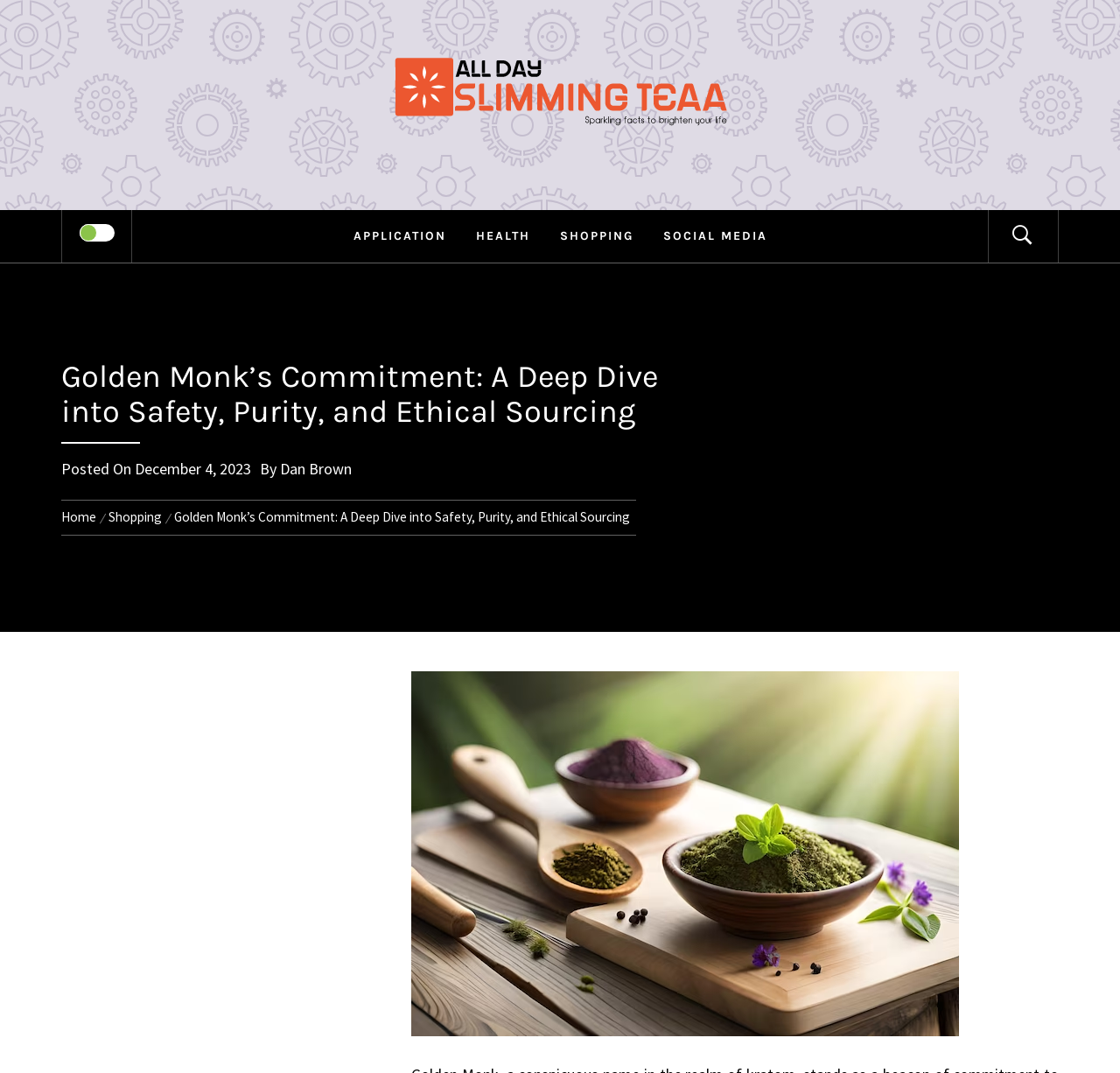Determine the bounding box coordinates for the region that must be clicked to execute the following instruction: "View the 'Golden Monk’s Commitment' article".

[0.055, 0.335, 0.641, 0.4]